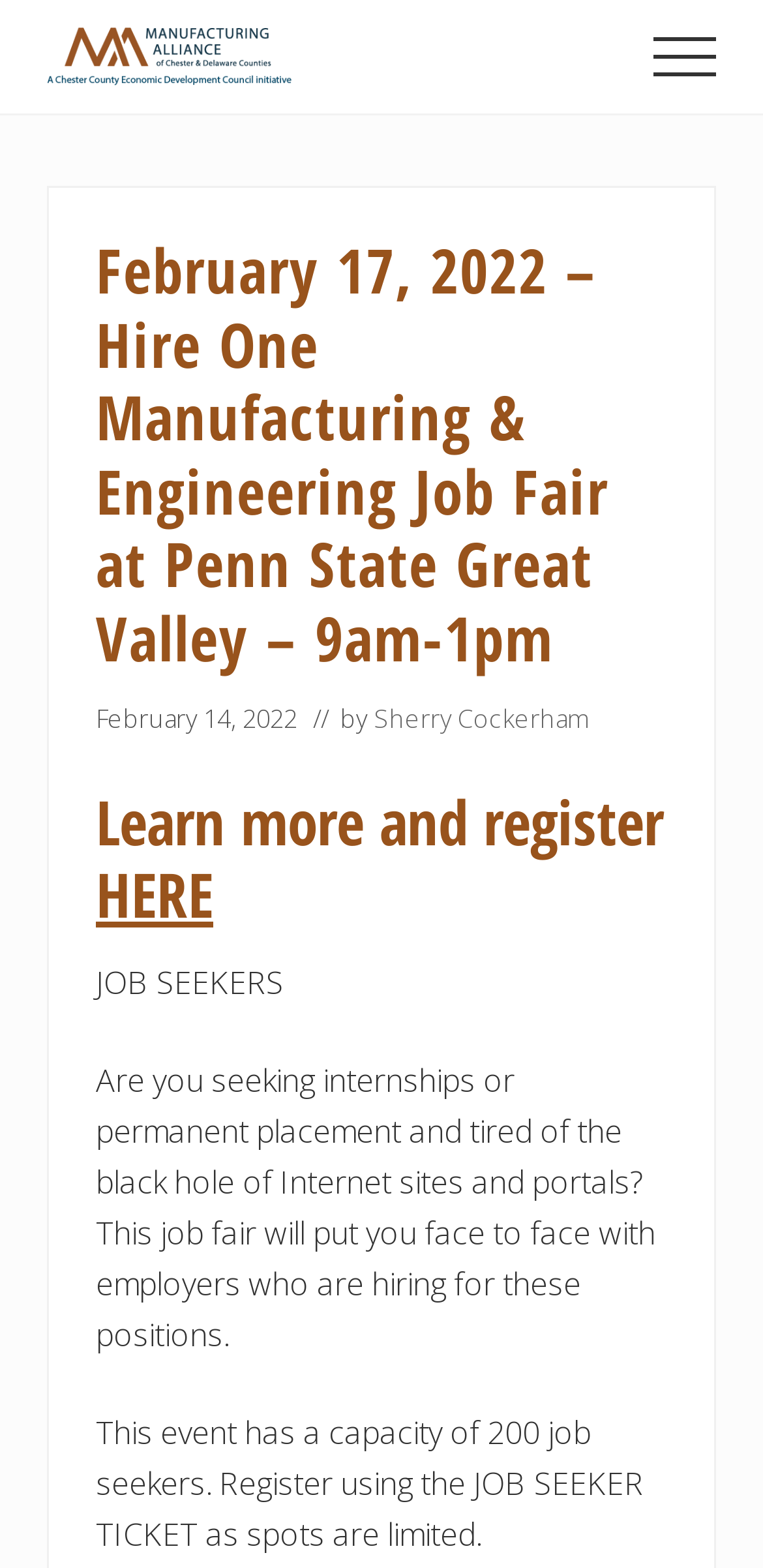What is the purpose of the job fair?
Based on the image, give a one-word or short phrase answer.

Face-to-face with employers